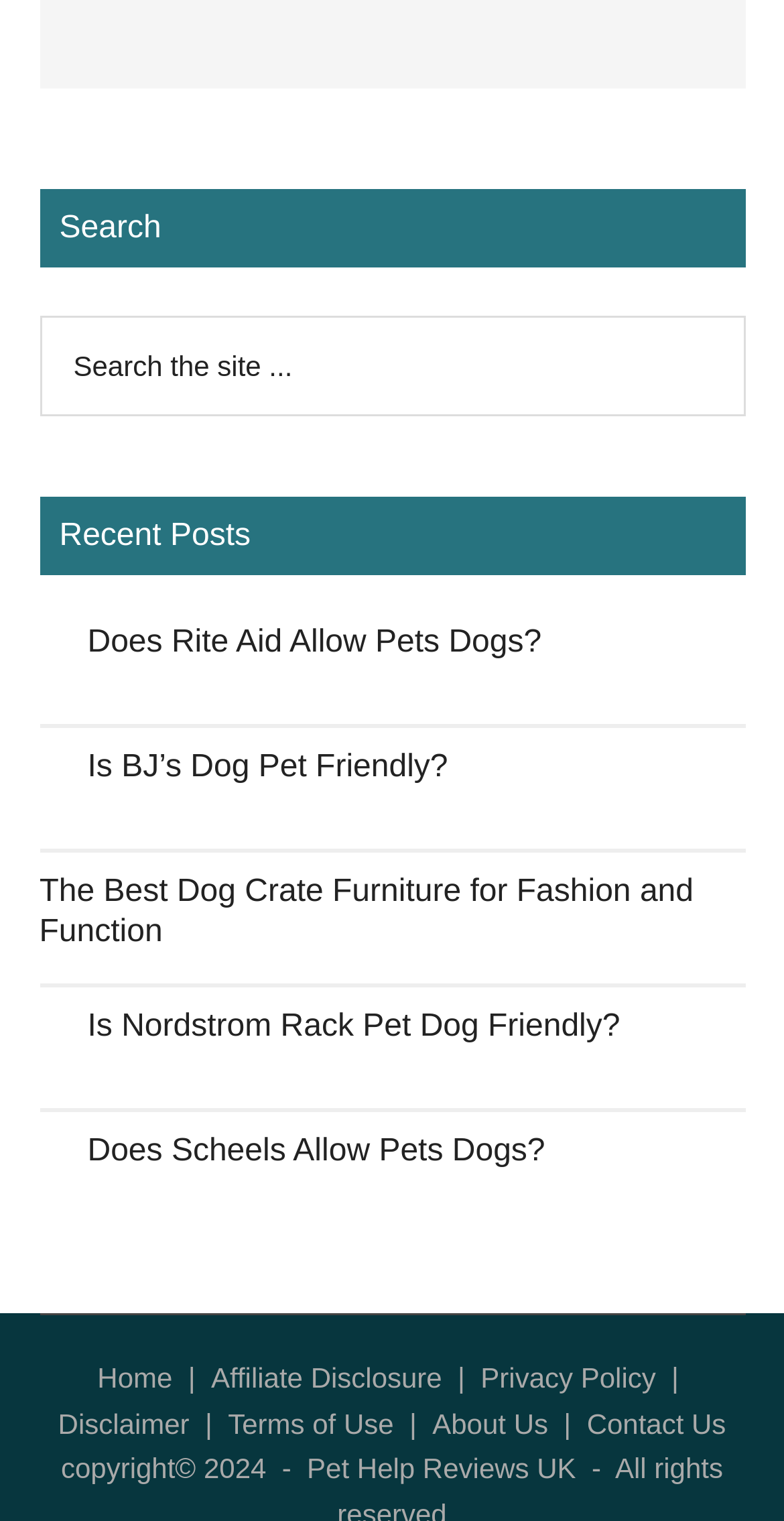Please identify the bounding box coordinates of the clickable area that will fulfill the following instruction: "Explore 'GARDENING & OUTDOOR'". The coordinates should be in the format of four float numbers between 0 and 1, i.e., [left, top, right, bottom].

None